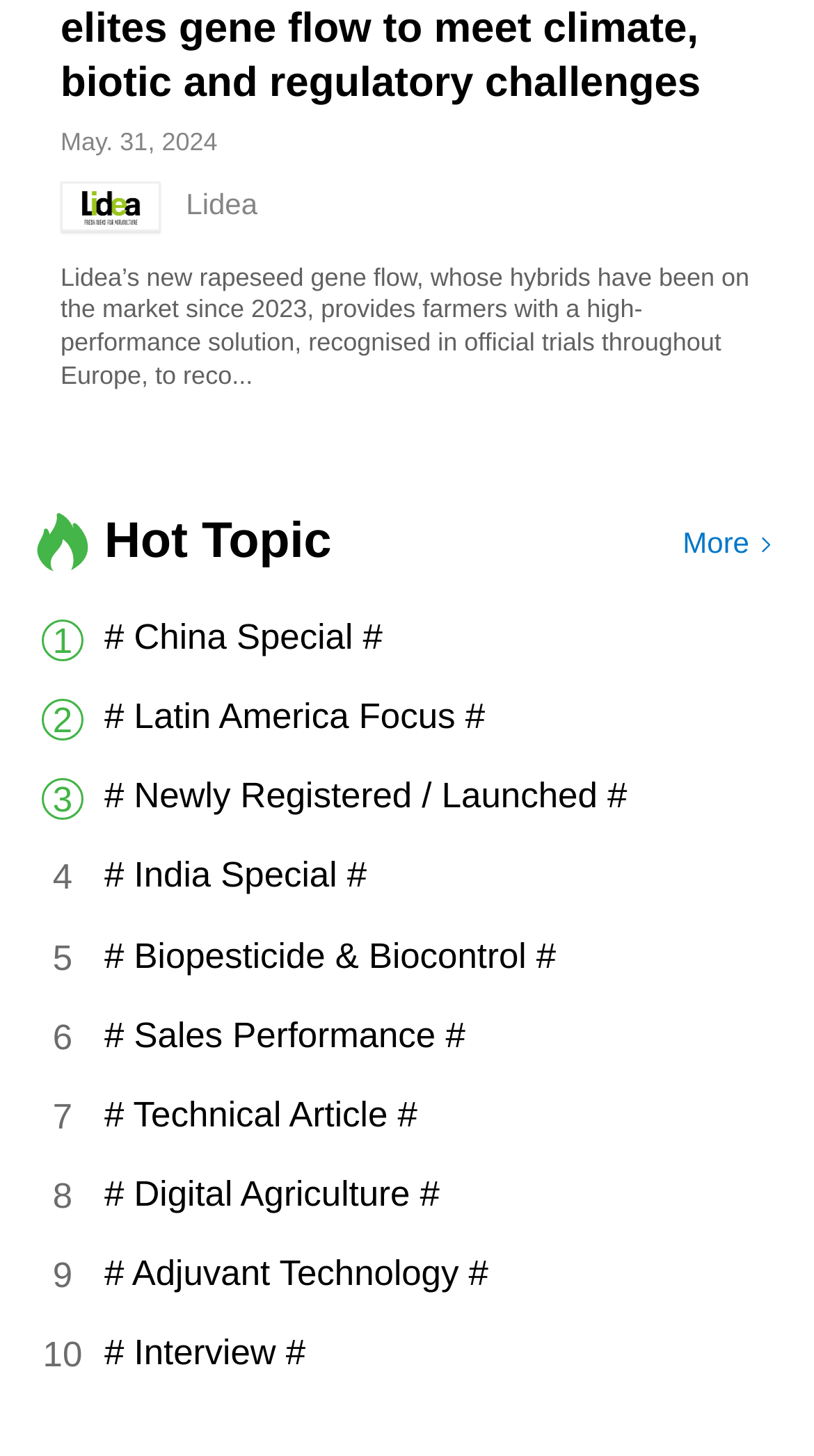Provide a brief response to the question using a single word or phrase: 
What is the first topic under 'Hot Topic More'?

# China Special #